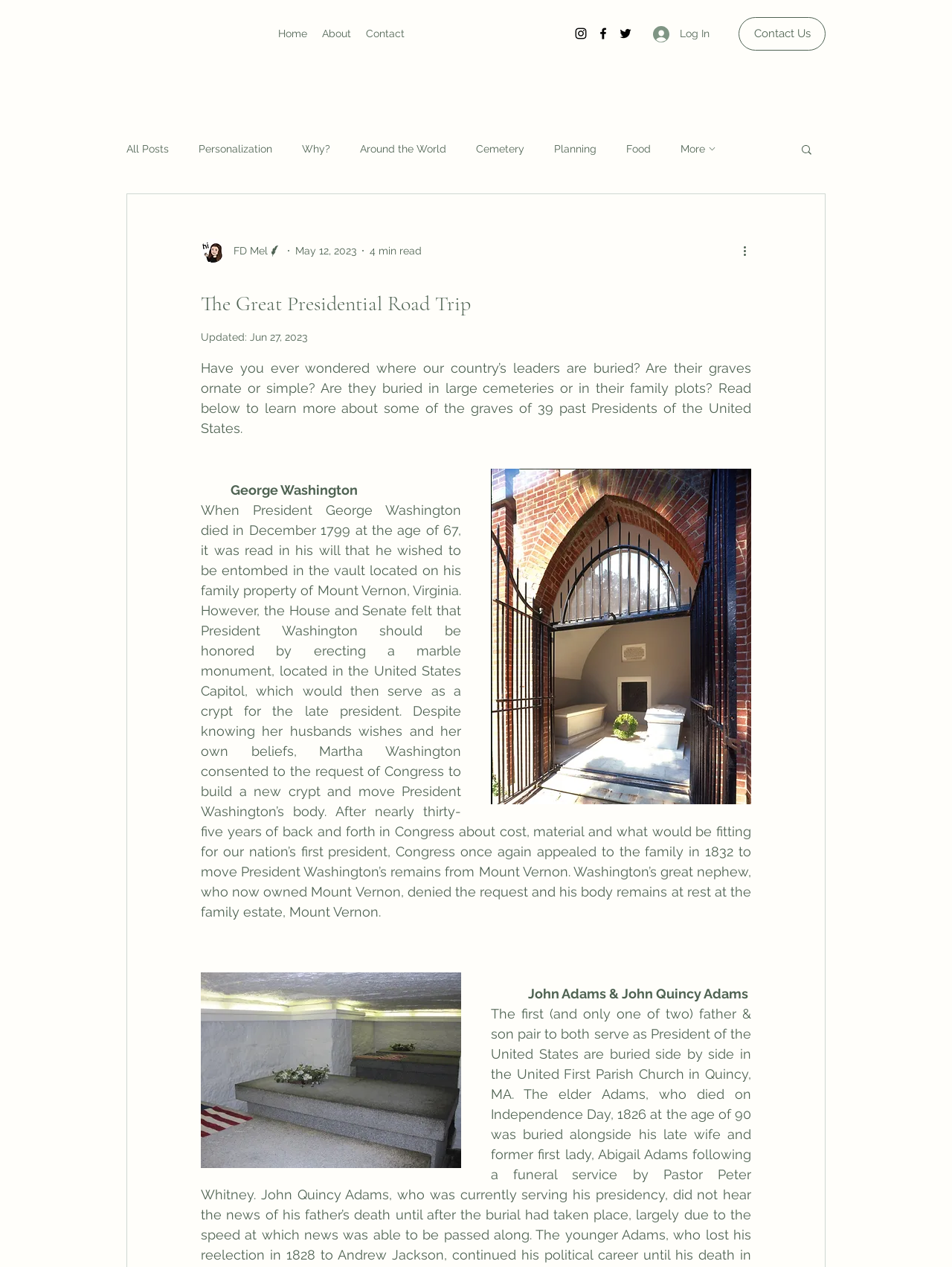Write an exhaustive caption that covers the webpage's main aspects.

The webpage is about "The Great Presidential Road Trip" and focuses on the graves of 39 past Presidents of the United States. At the top, there is a navigation bar with links to "Home", "About", and "Contact". Next to it, there is a social bar with links to Instagram, Facebook, and Twitter, each accompanied by an image of the respective social media platform's logo. 

On the right side of the top section, there is a "Log In" button with an image, followed by a "Contact Us" link. Below the top section, there is a blog navigation menu with links to "All Posts", "Personalization", "Why?", "Around the World", "Cemetery", "Planning", and "Food". 

The main content of the webpage starts with a heading "The Great Presidential Road Trip" and a writer's picture with their name "FD Mel Writer" and a timestamp "May 12, 2023". Below it, there is a brief introduction to the topic, followed by a section about George Washington's grave, including a description of his will and how his body was eventually buried at Mount Vernon, Virginia. 

There are two buttons on the page, one with no text and another with no text but with an image. The page also has a "More actions" button with an image. At the bottom, there is a section about John Adams and John Quincy Adams. The overall structure of the webpage is divided into sections, with clear headings and concise text, making it easy to navigate and read.